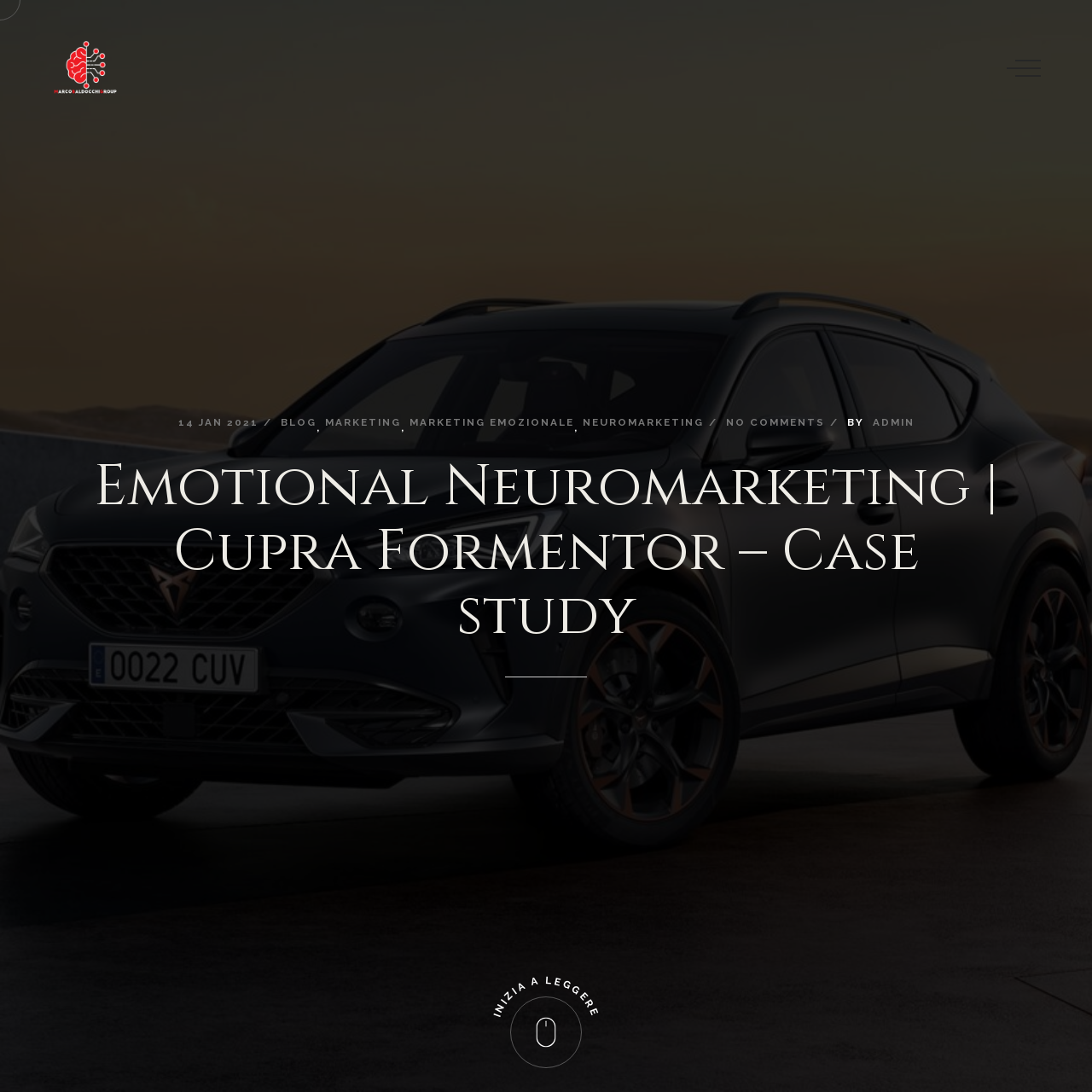Offer a meticulous caption that includes all visible features of the webpage.

The webpage is about a case study on Emotional Neuromarketing for Cupra Formentor, presented by a Mobile Developer Company in Miami. 

At the top, there is a header section that spans almost the entire width of the page. Within this section, there are several links, including a date "14 JAN 2021", and categories such as "BLOG", "MARKETING", "MARKETING EMOZIONALE", "NEUROMARKETING", and "NO COMMENTS". These links are positioned horizontally, with the date on the left and the categories following it. 

Below the header section, there is a prominent heading that reads "Emotional Neuromarketing | Cupra Formentor – Case study". This heading is centered and takes up a significant portion of the page's width.

On the right side of the heading, there is a call-to-action button labeled "INIZIA A LEGGERE", which means "Start Reading" in Italian. This button is positioned near the bottom of the heading.

The page also features three images, two of which are small and positioned near the bottom of the page, while the third is larger and located near the top, above the heading. None of the images have descriptive text.

At the very top of the page, there is a link to the "Mobile Developer Company Miami" website, accompanied by a small image of the company's logo.